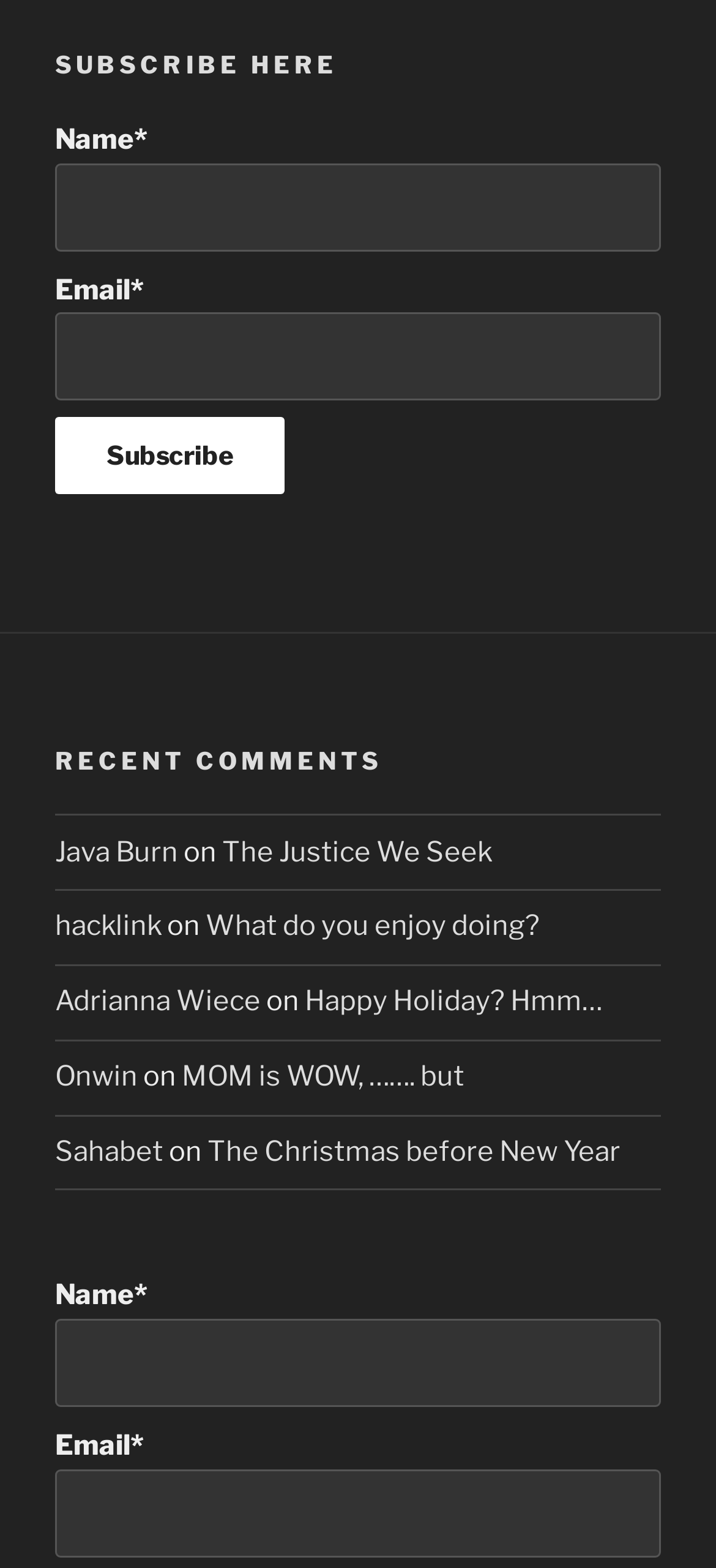Please identify the bounding box coordinates of the clickable region that I should interact with to perform the following instruction: "Enter email". The coordinates should be expressed as four float numbers between 0 and 1, i.e., [left, top, right, bottom].

[0.077, 0.2, 0.923, 0.256]